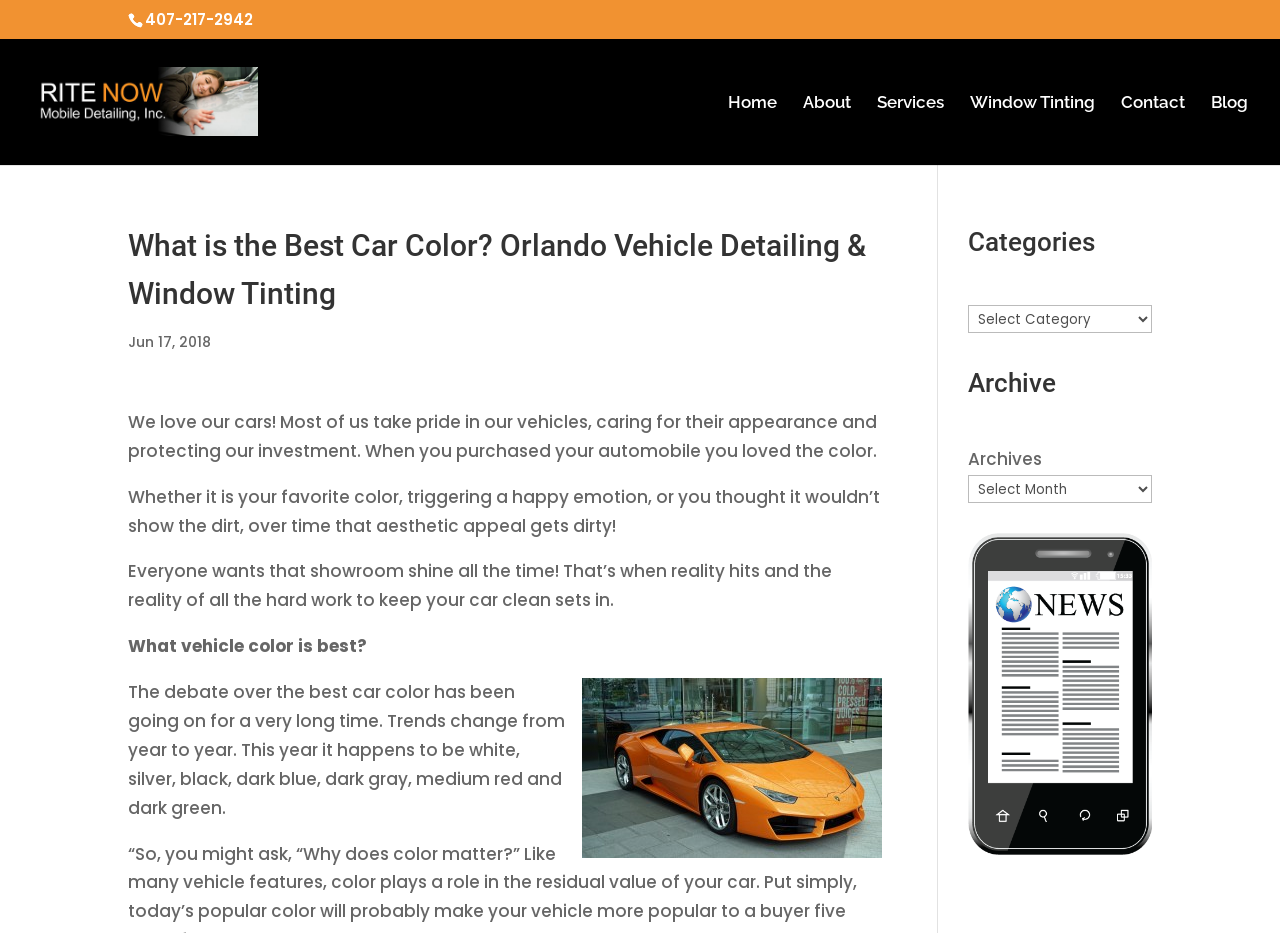Identify and provide the text of the main header on the webpage.

What is the Best Car Color? Orlando Vehicle Detailing & Window Tinting